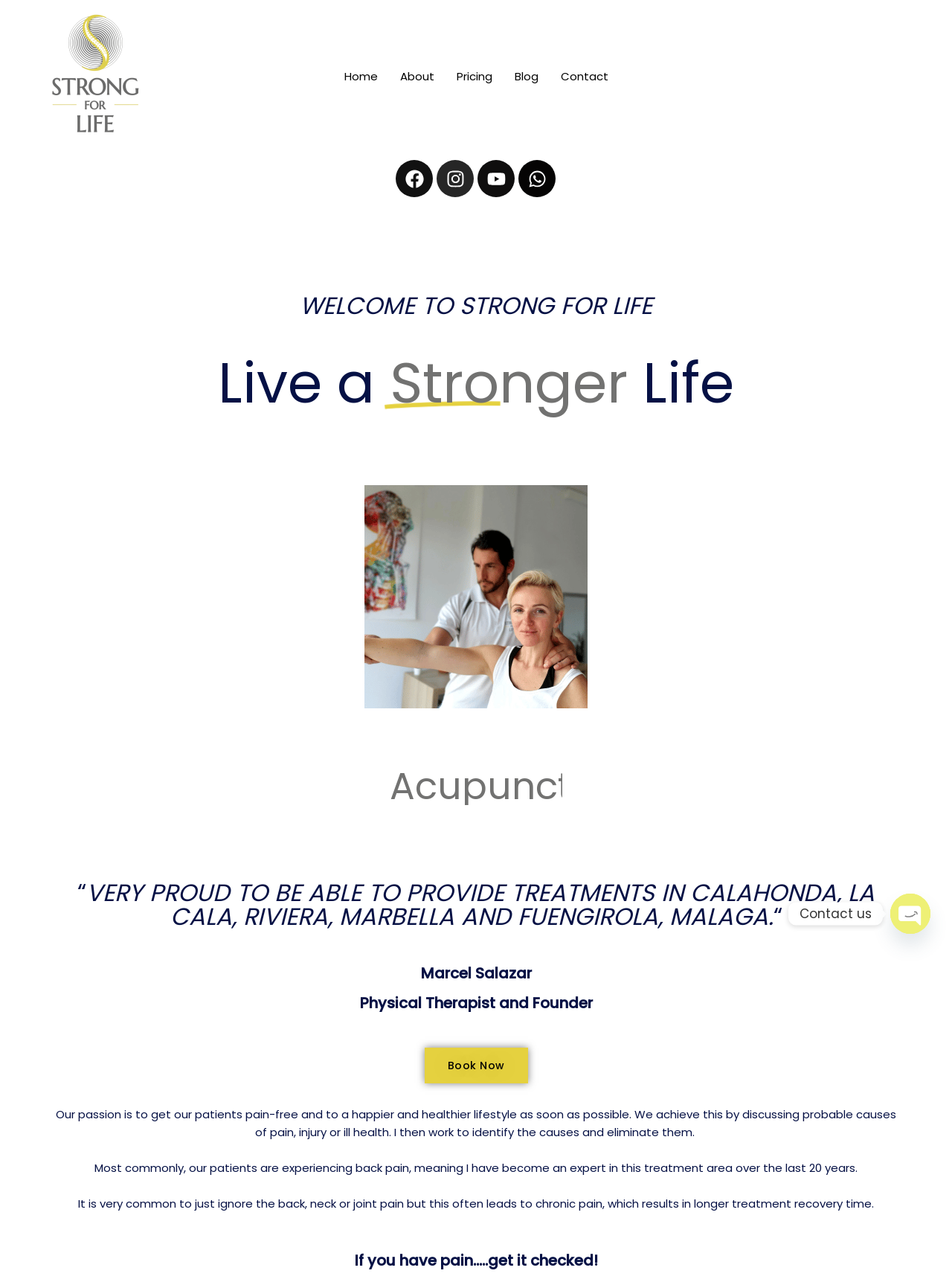Extract the main title from the webpage.

Live a Stronger
 Life